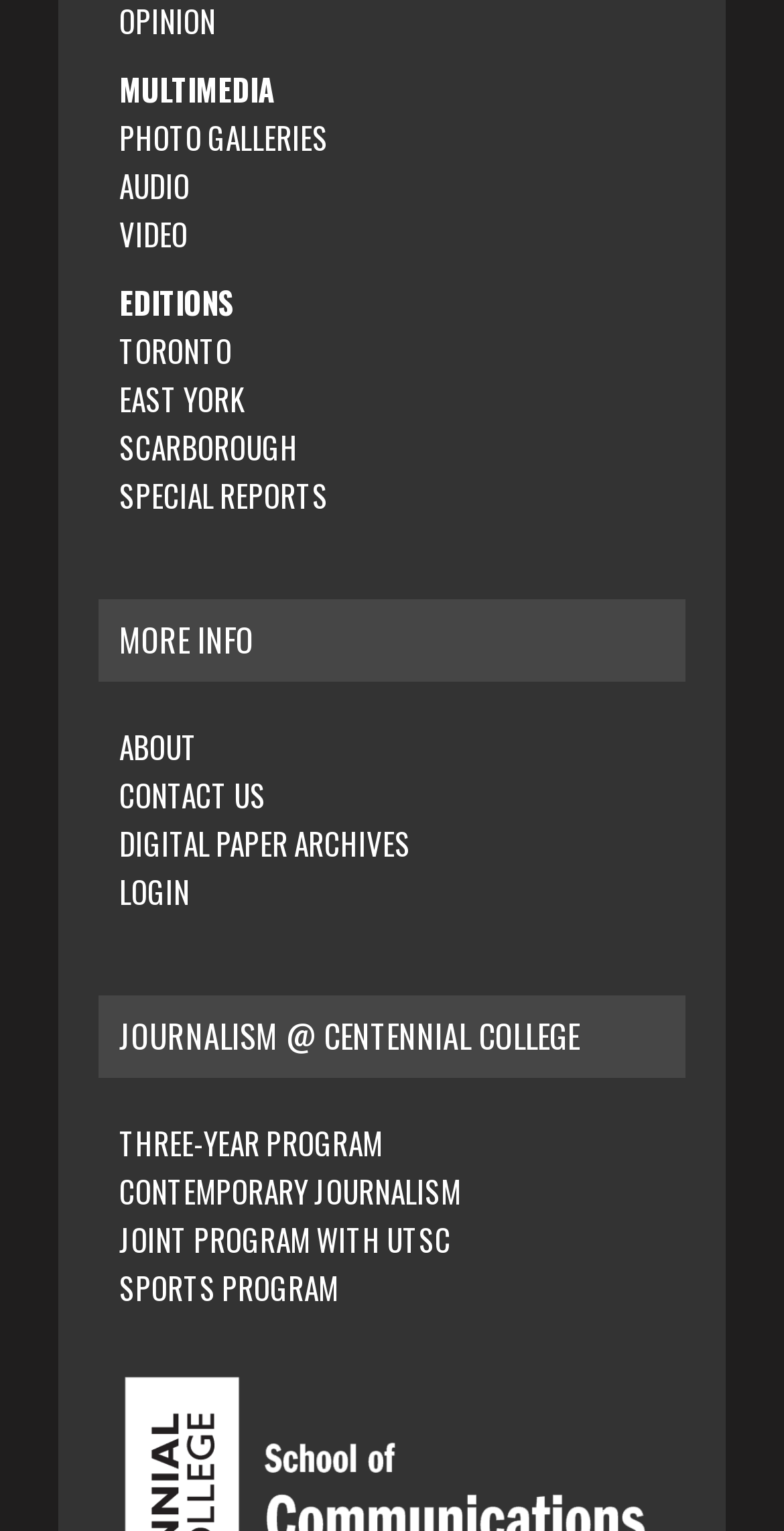What is the second program under 'JOURNALISM @ CENTENNIAL COLLEGE'?
Using the details from the image, give an elaborate explanation to answer the question.

The second program under 'JOURNALISM @ CENTENNIAL COLLEGE' is 'CONTEMPORARY JOURNALISM' because it is the second link after the 'JOURNALISM @ CENTENNIAL COLLEGE' heading.